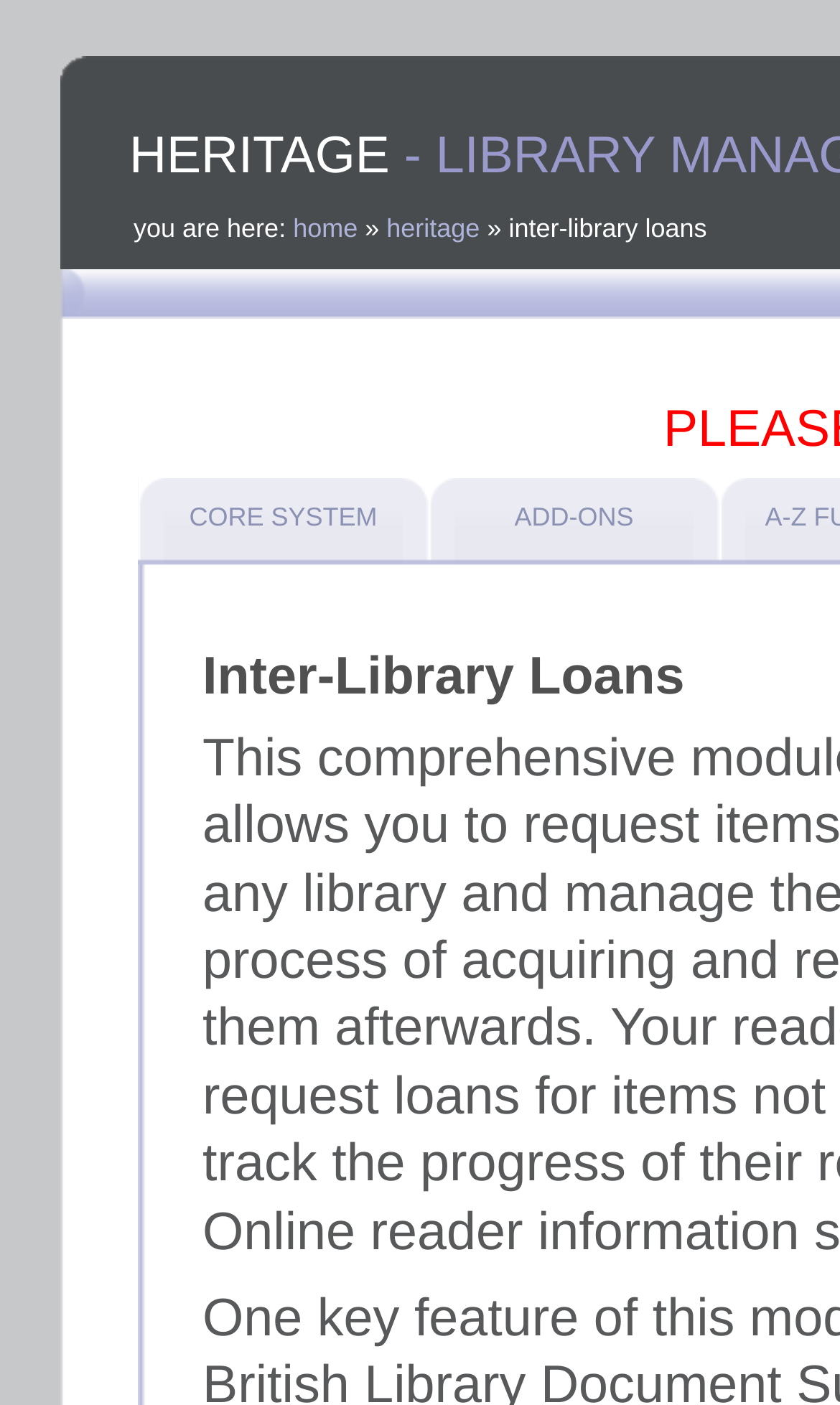How many main sections are available on this page?
Provide a detailed answer to the question, using the image to inform your response.

By examining the links on the page, I found two main sections: 'CORE SYSTEM' and 'ADD-ONS', which suggests that there are two main sections available on this page.